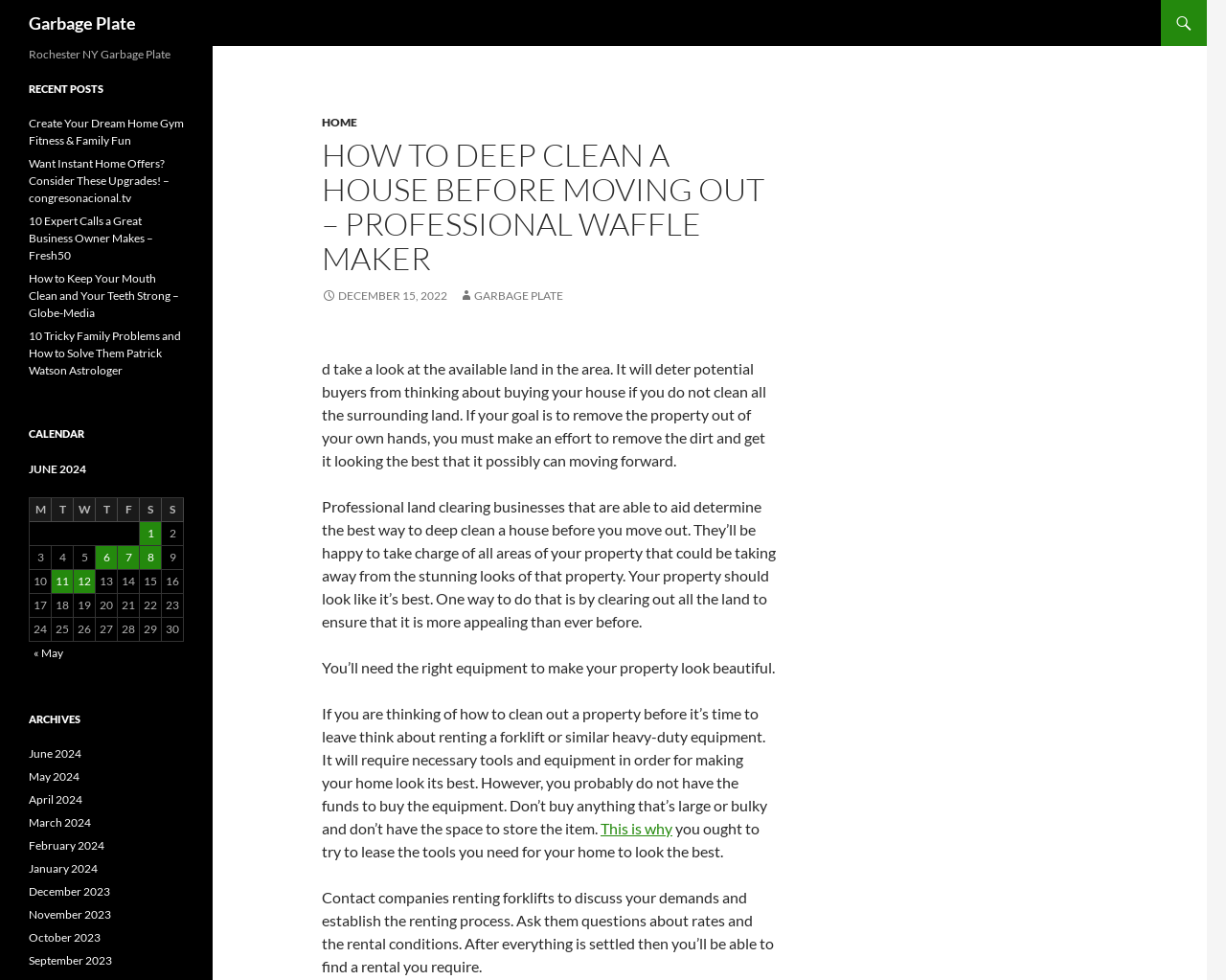Respond with a single word or phrase for the following question: 
What is recommended to make a property look beautiful?

Clearing out all the land